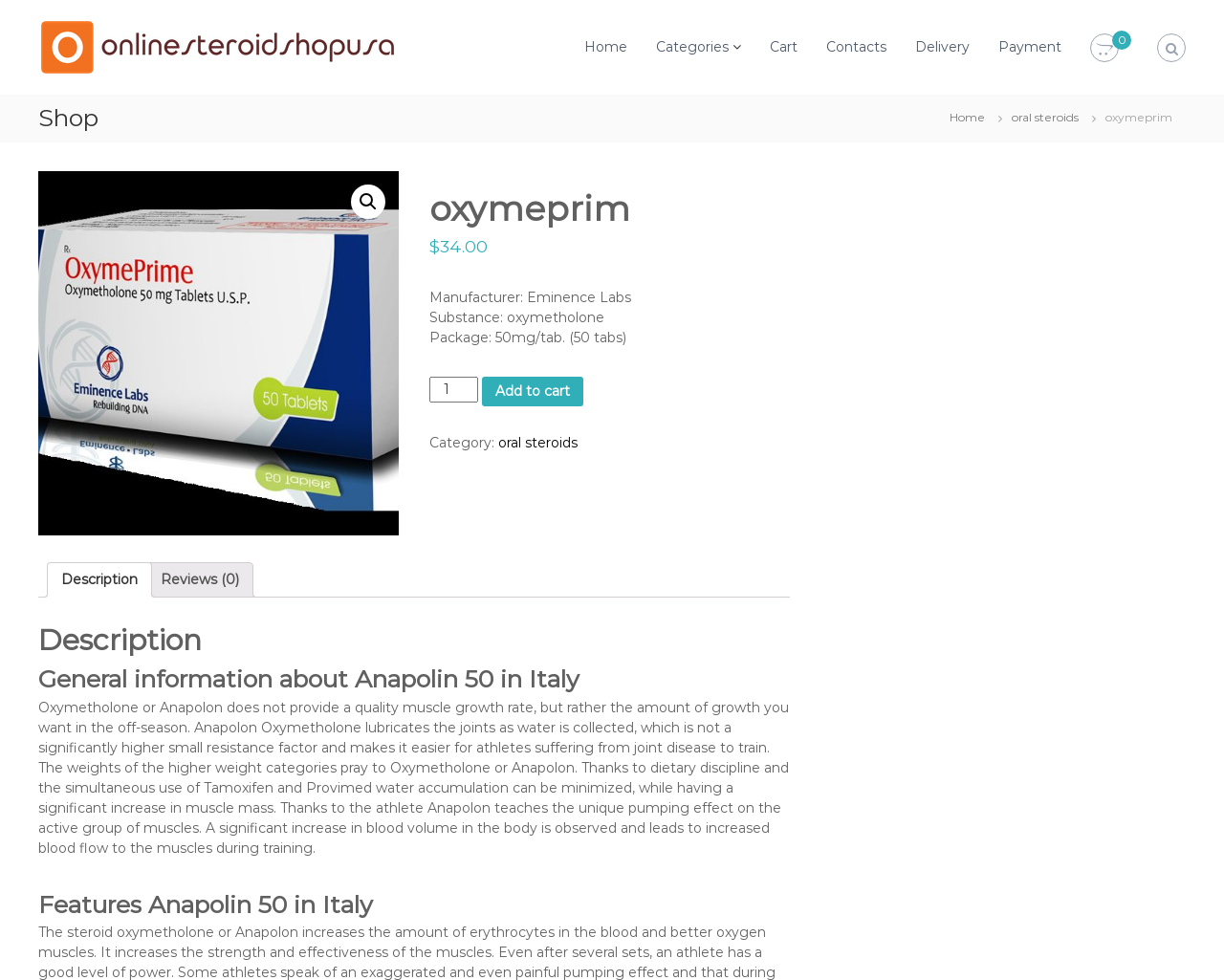Please indicate the bounding box coordinates of the element's region to be clicked to achieve the instruction: "Change the 'oxymeprim quantity'". Provide the coordinates as four float numbers between 0 and 1, i.e., [left, top, right, bottom].

[0.351, 0.384, 0.39, 0.41]